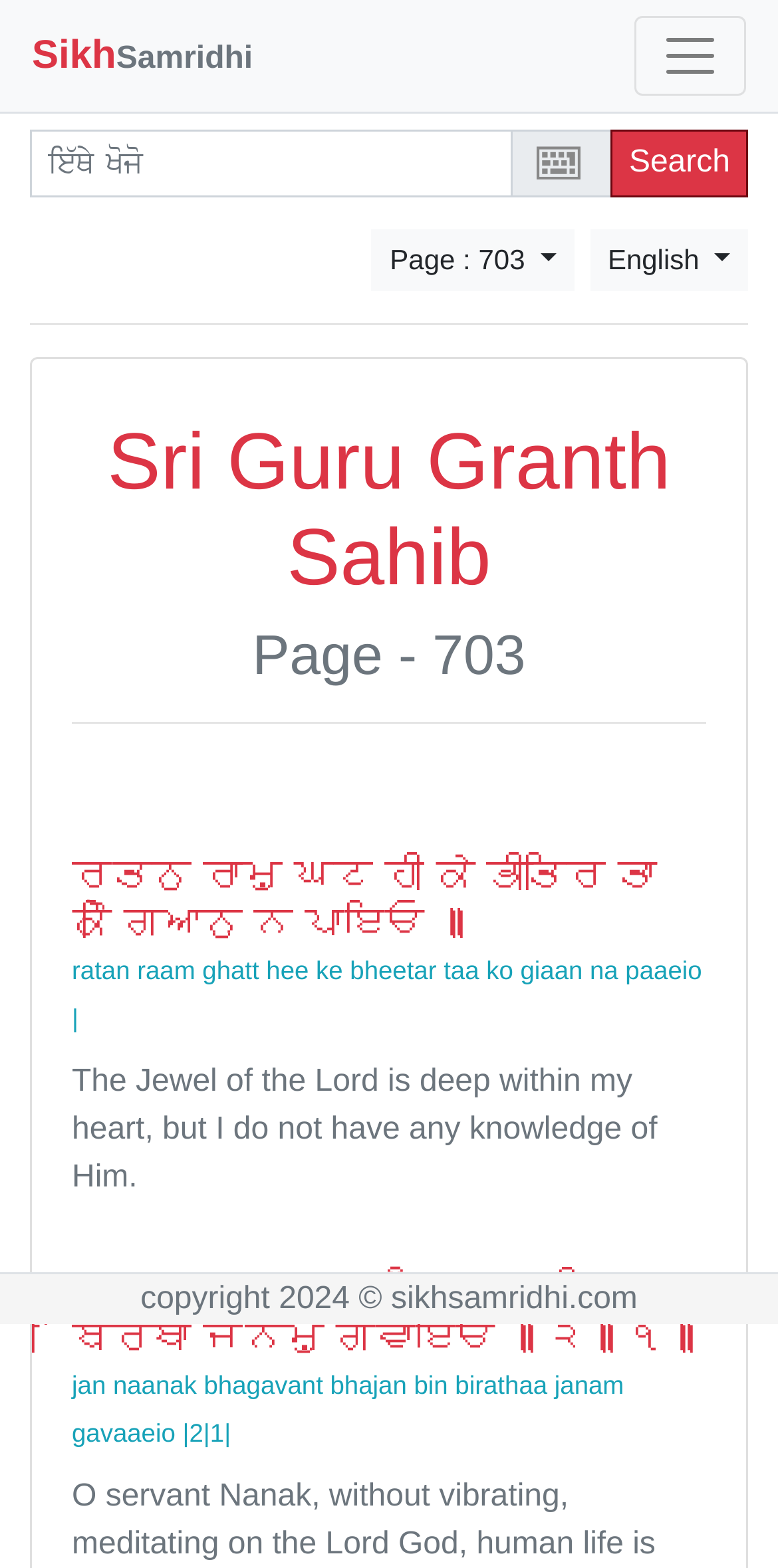What is the purpose of the textbox?
Answer briefly with a single word or phrase based on the image.

To search for text